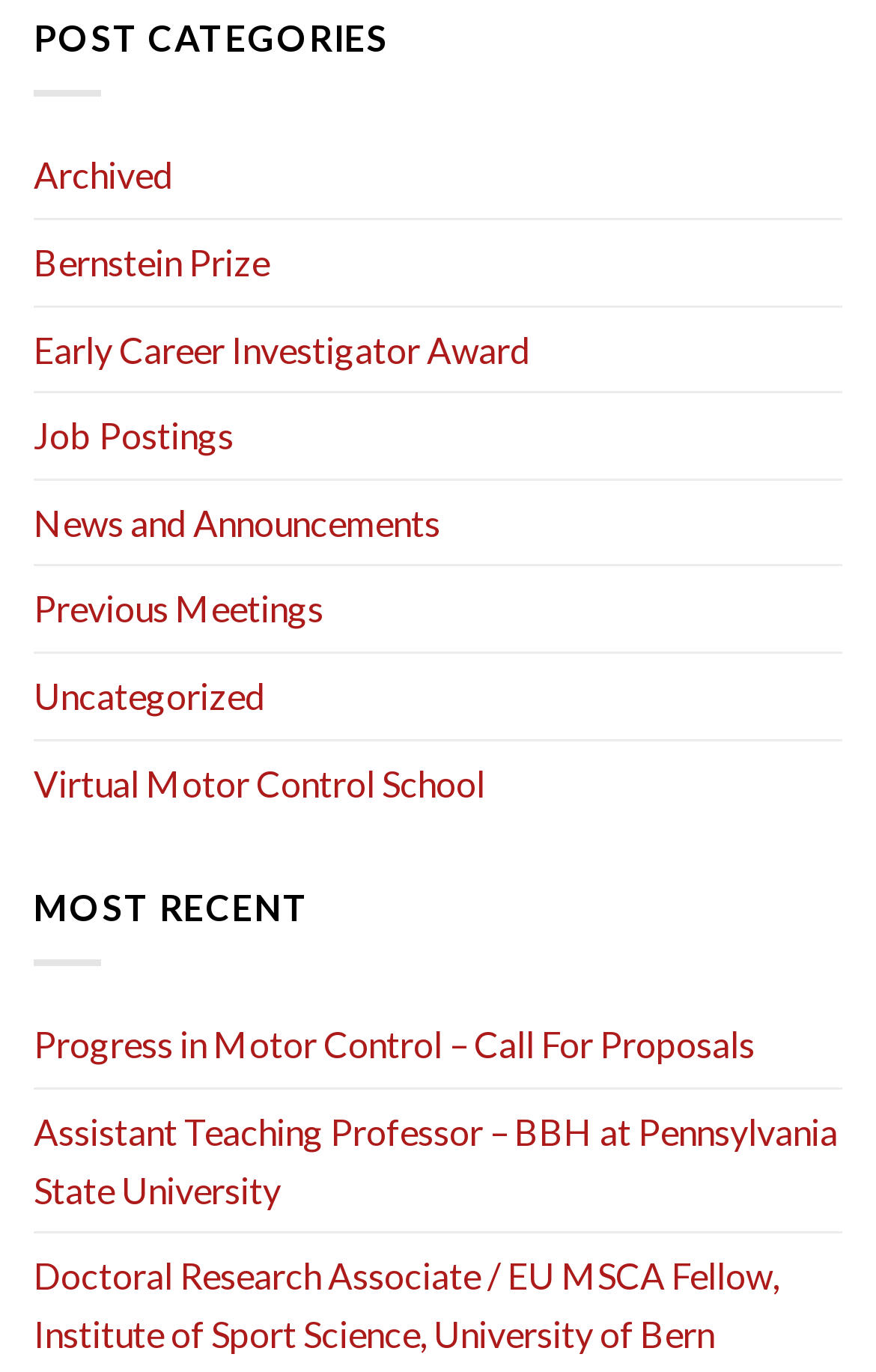Please provide a detailed answer to the question below by examining the image:
How many links are there under 'POST CATEGORIES'?

I counted the number of link elements under the 'POST CATEGORIES' static text element, and found 8 links, including 'Archived', 'Bernstein Prize', and so on.